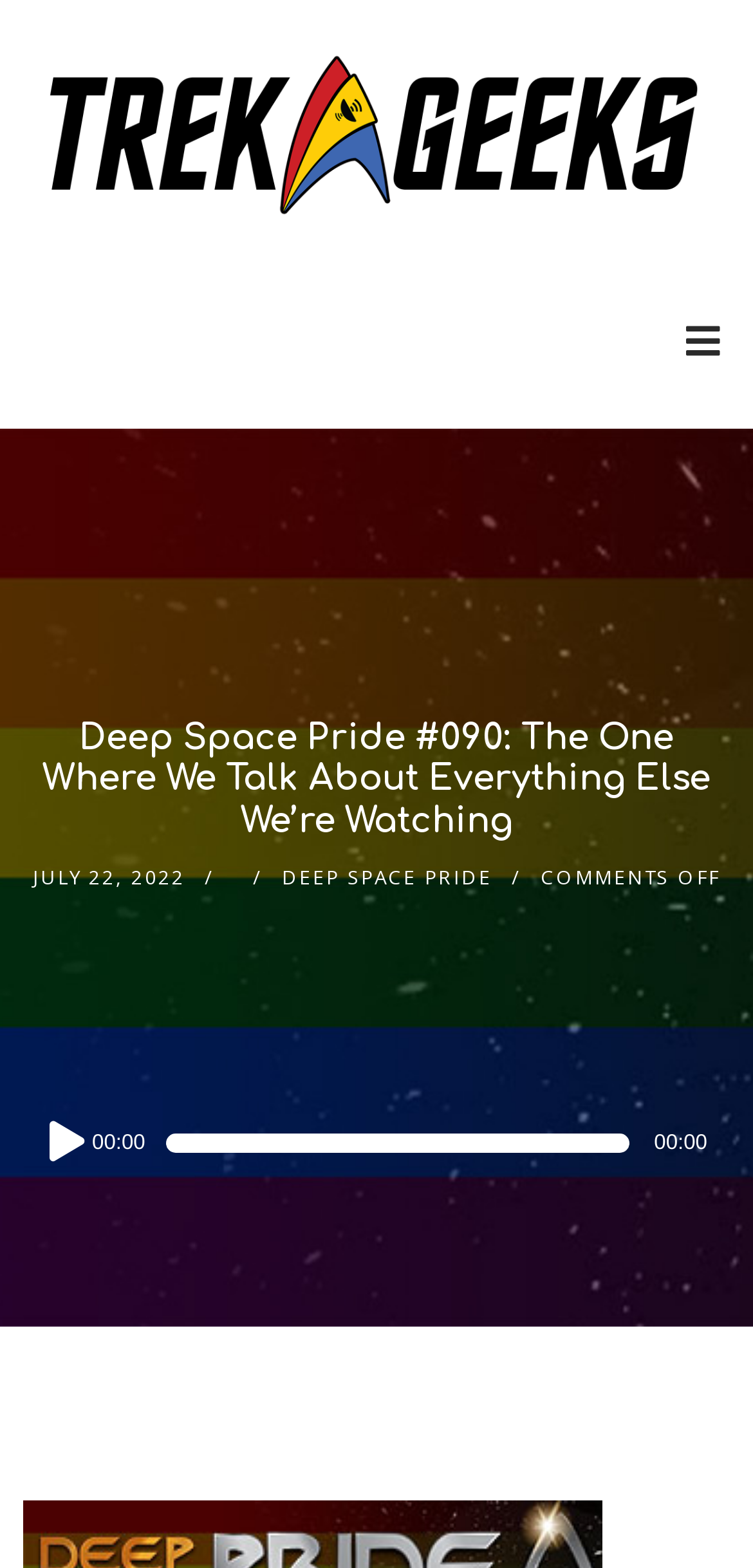What can be done with the audio player?
Examine the image and give a concise answer in one word or a short phrase.

Play